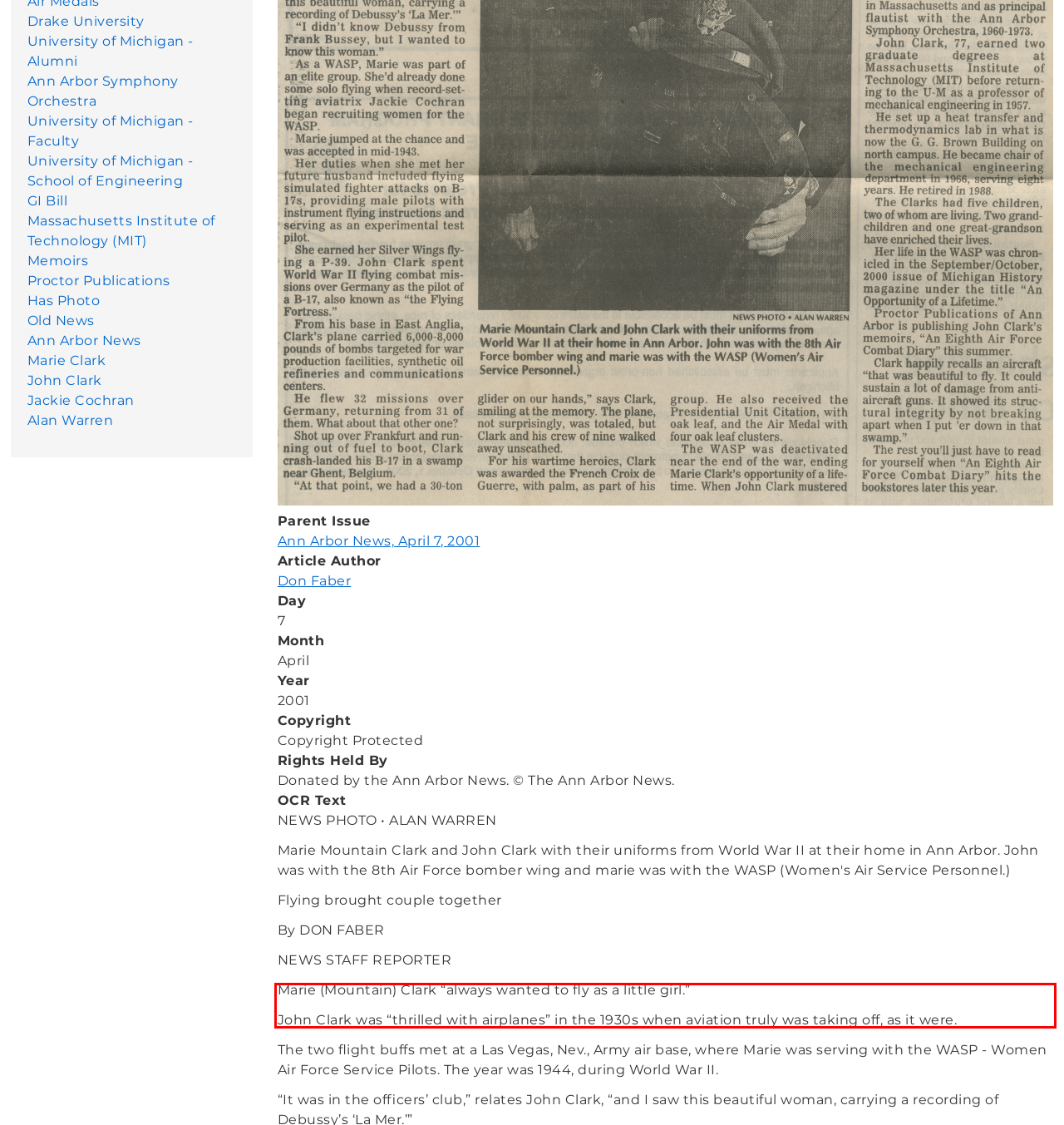Using the webpage screenshot, recognize and capture the text within the red bounding box.

The two flight buffs met at a Las Vegas, Nev., Army air base, where Marie was serving with the WASP - Women Air Force Service Pilots. The year was 1944, during World War II.